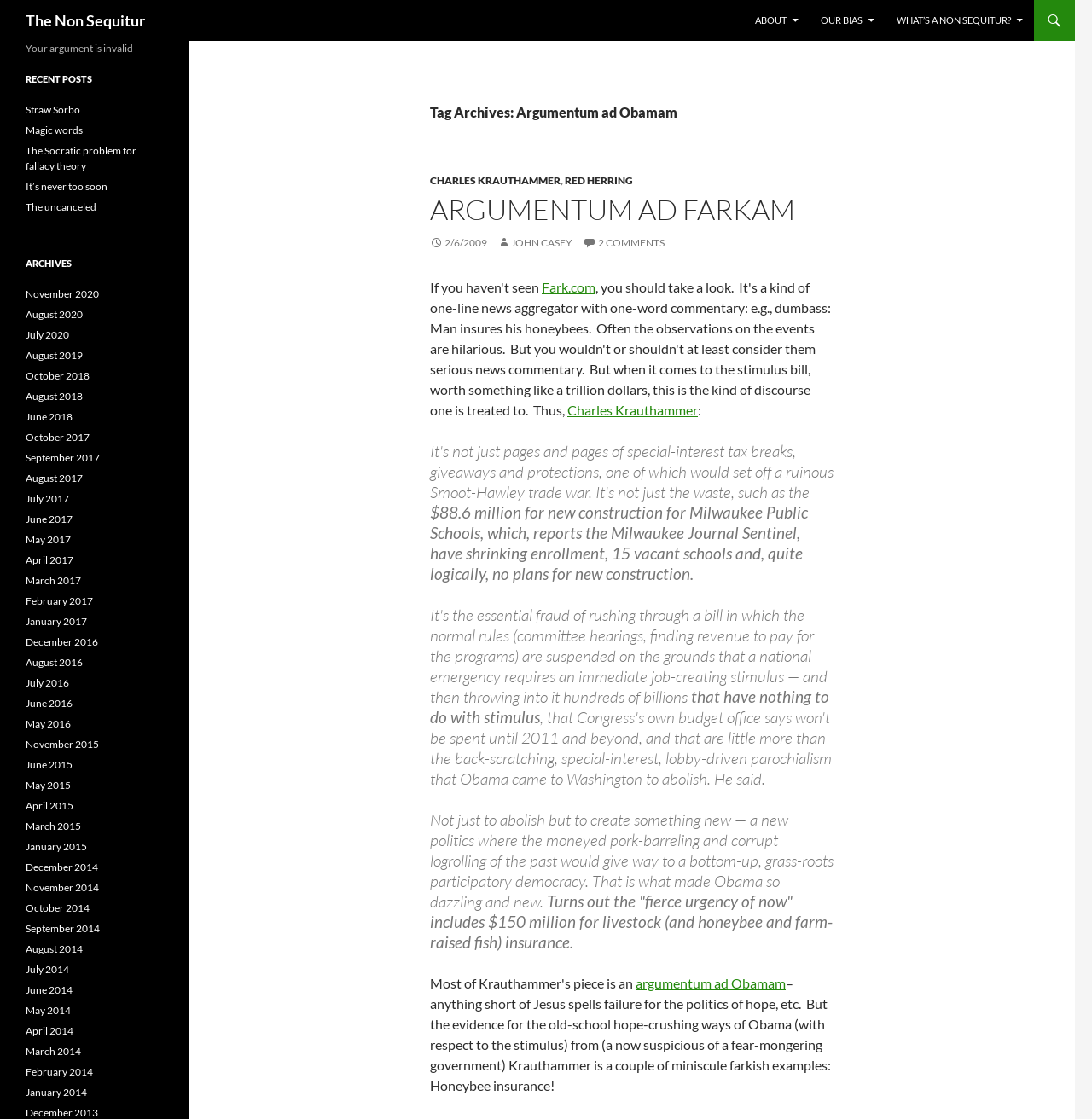Who is the author of the post 'ARGUMENTUM AD FARKAM'?
Carefully analyze the image and provide a detailed answer to the question.

The author of the post 'ARGUMENTUM AD FARKAM' can be found by looking at the link element with the text ' JOHN CASEY', which indicates that JOHN CASEY is the author of the post.